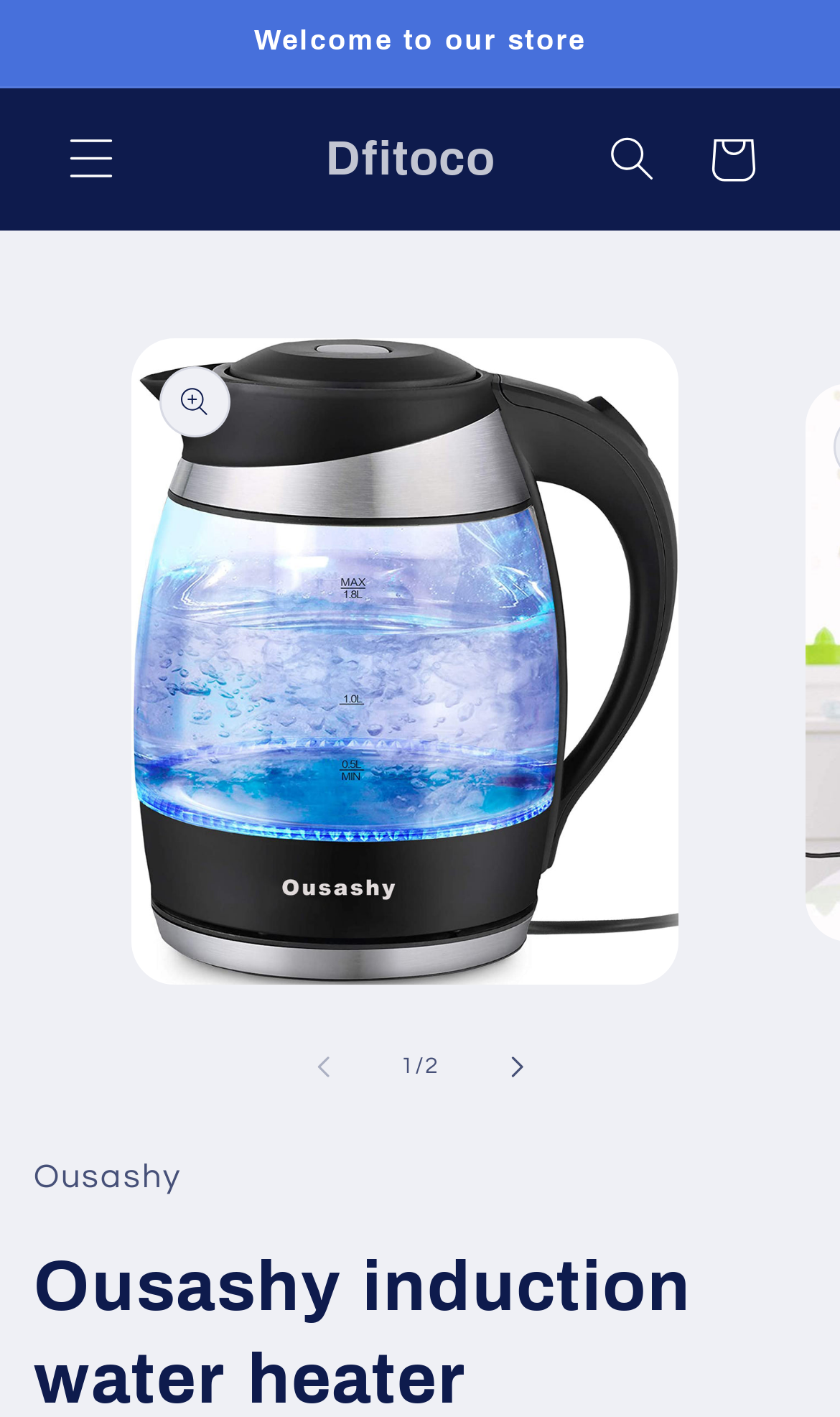Locate the UI element described by aria-label="Search" and provide its bounding box coordinates. Use the format (top-left x, top-left y, bottom-right x, bottom-right y) with all values as floating point numbers between 0 and 1.

[0.693, 0.077, 0.812, 0.148]